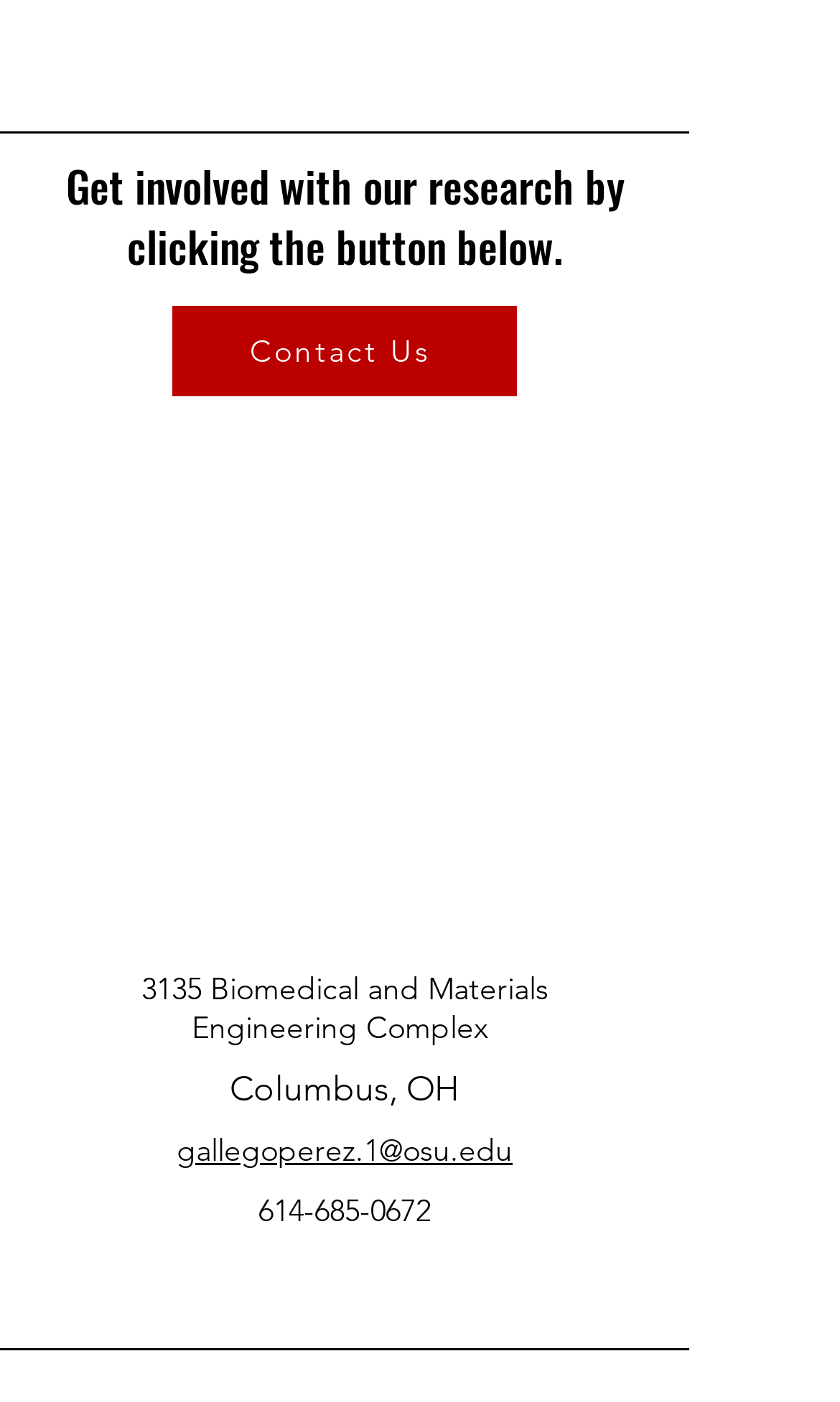Please locate the UI element described by "614-685-0672" and provide its bounding box coordinates.

[0.308, 0.849, 0.513, 0.877]